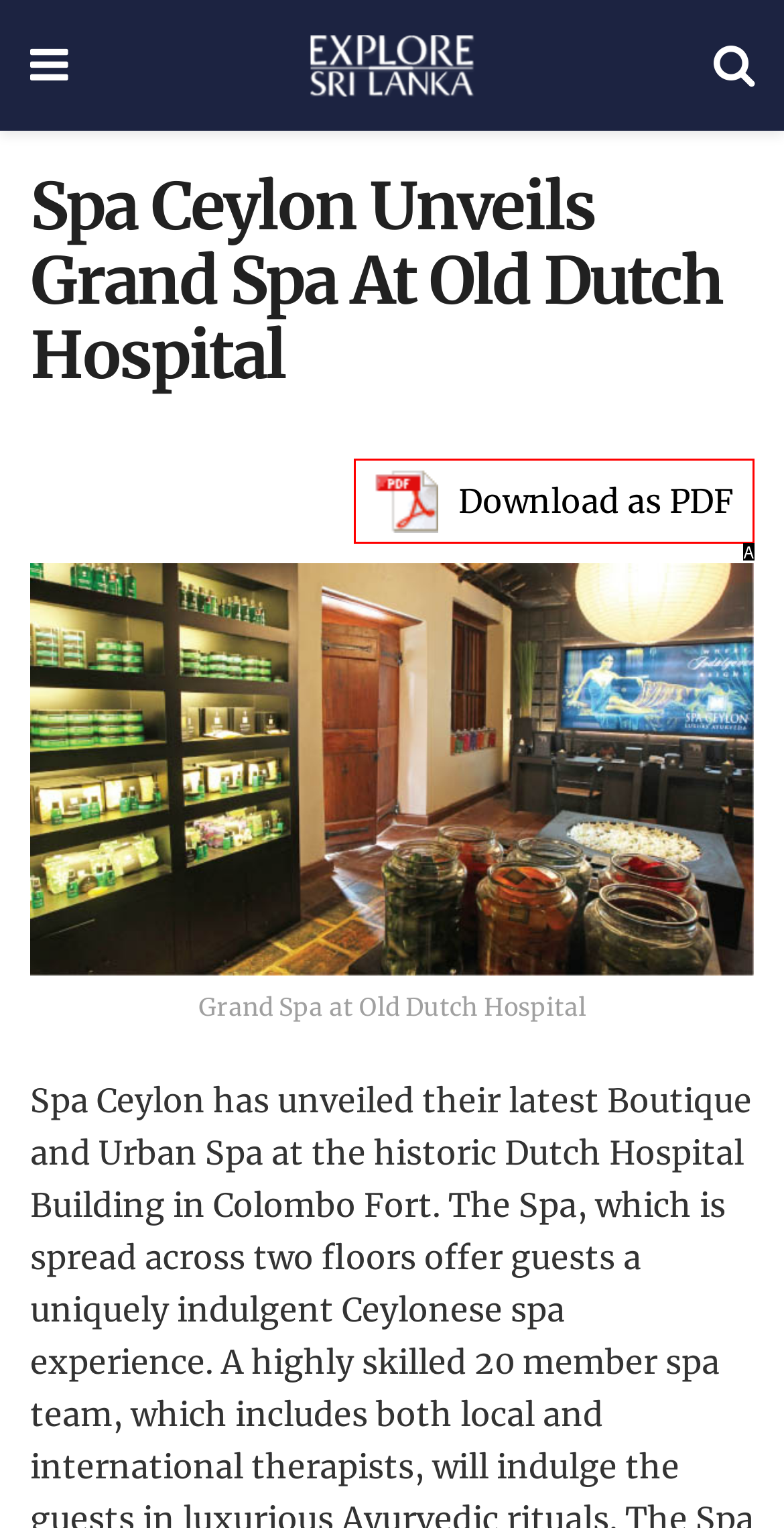Determine which HTML element corresponds to the description: Download as PDF. Provide the letter of the correct option.

A